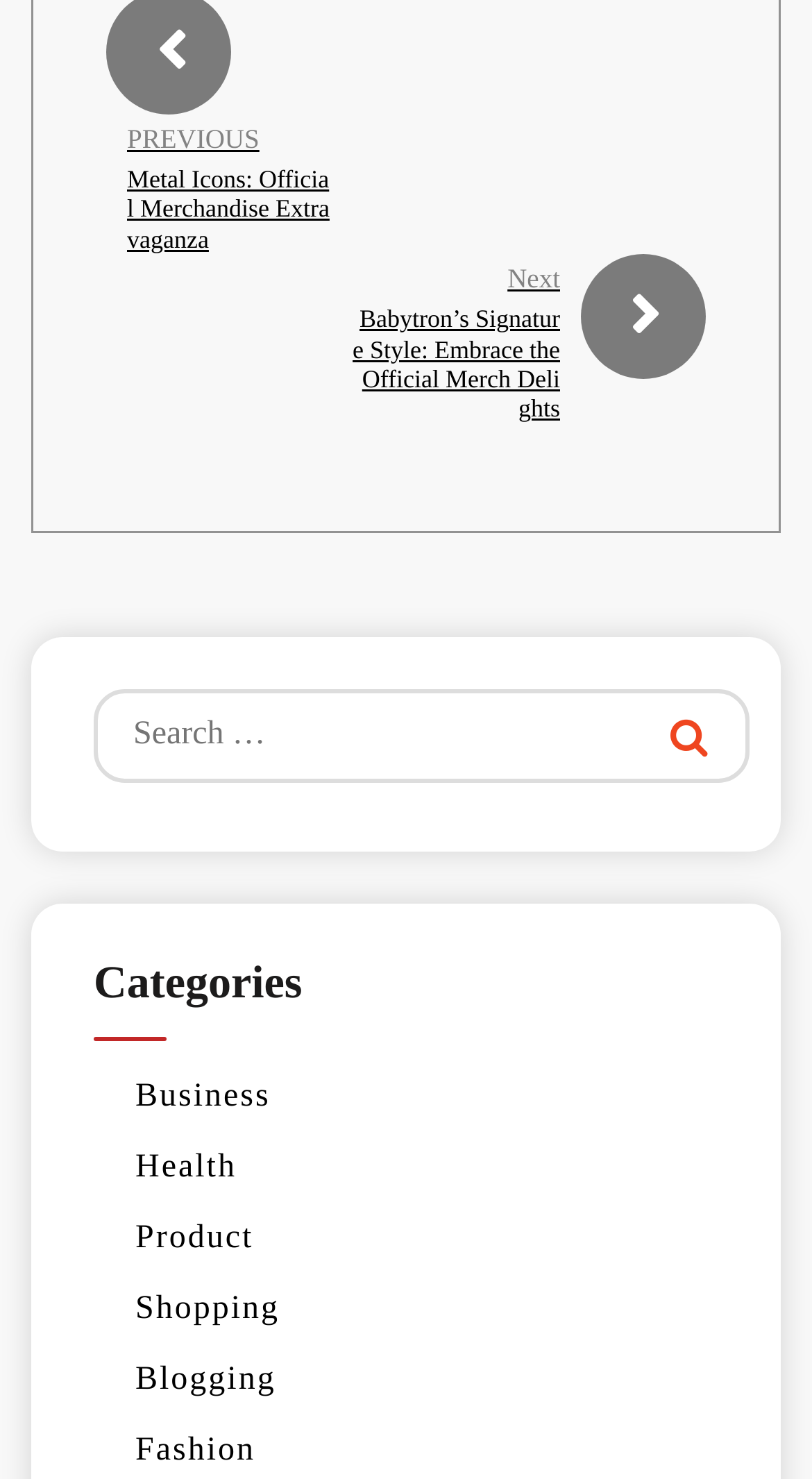Identify the bounding box coordinates of the element that should be clicked to fulfill this task: "Search for something". The coordinates should be provided as four float numbers between 0 and 1, i.e., [left, top, right, bottom].

[0.115, 0.466, 0.923, 0.54]